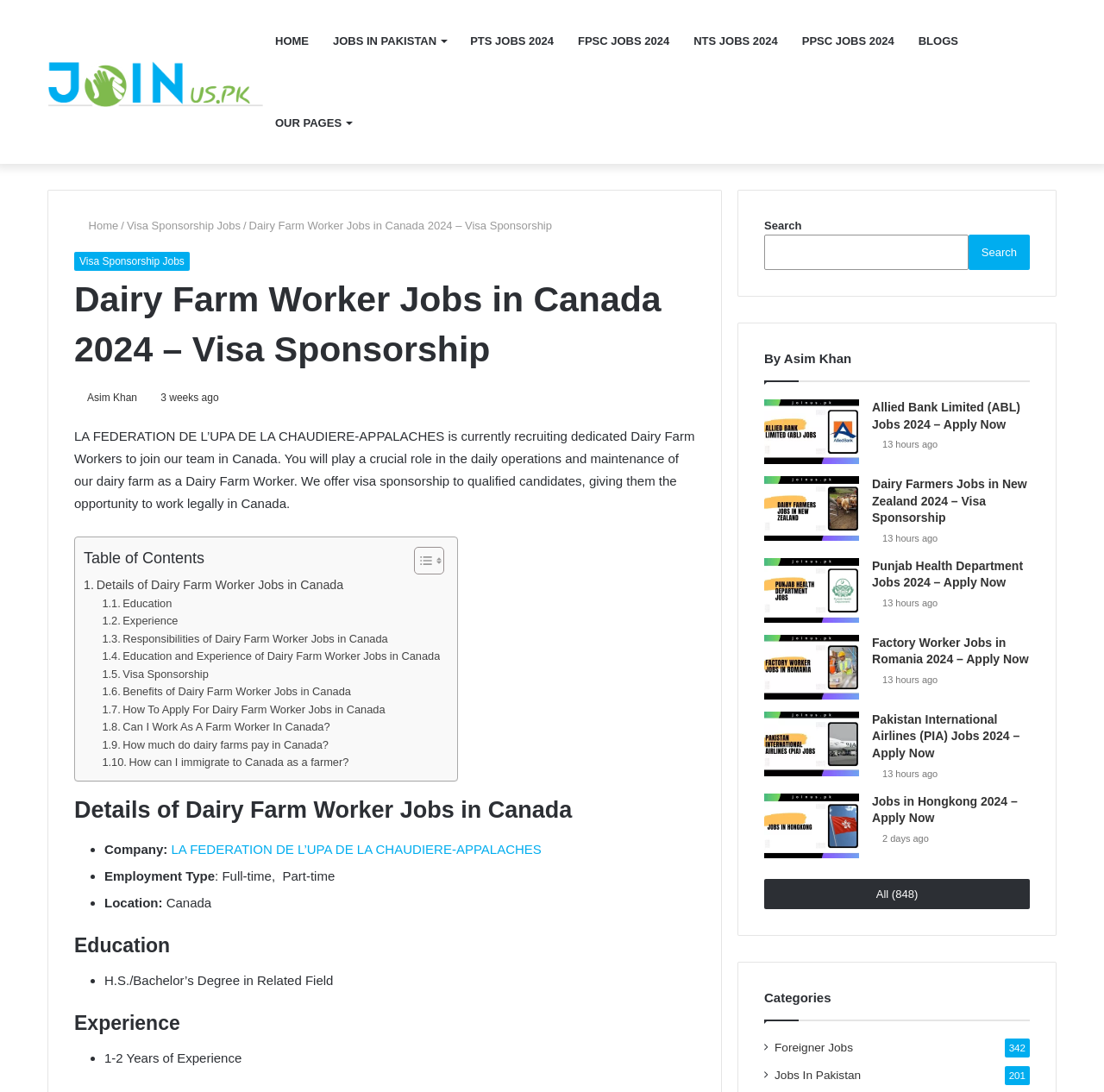Determine the bounding box coordinates for the HTML element described here: "Shop-vac back in action".

None